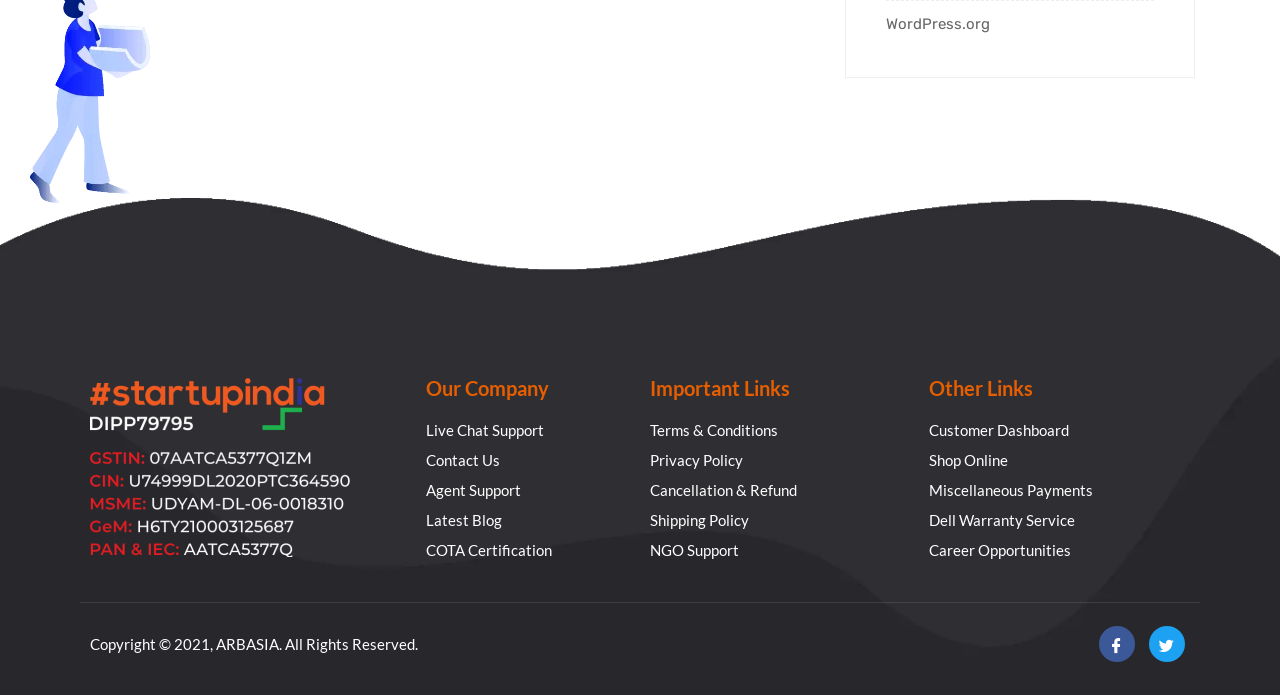Determine the bounding box coordinates of the clickable region to follow the instruction: "Click the 'Home' link".

None